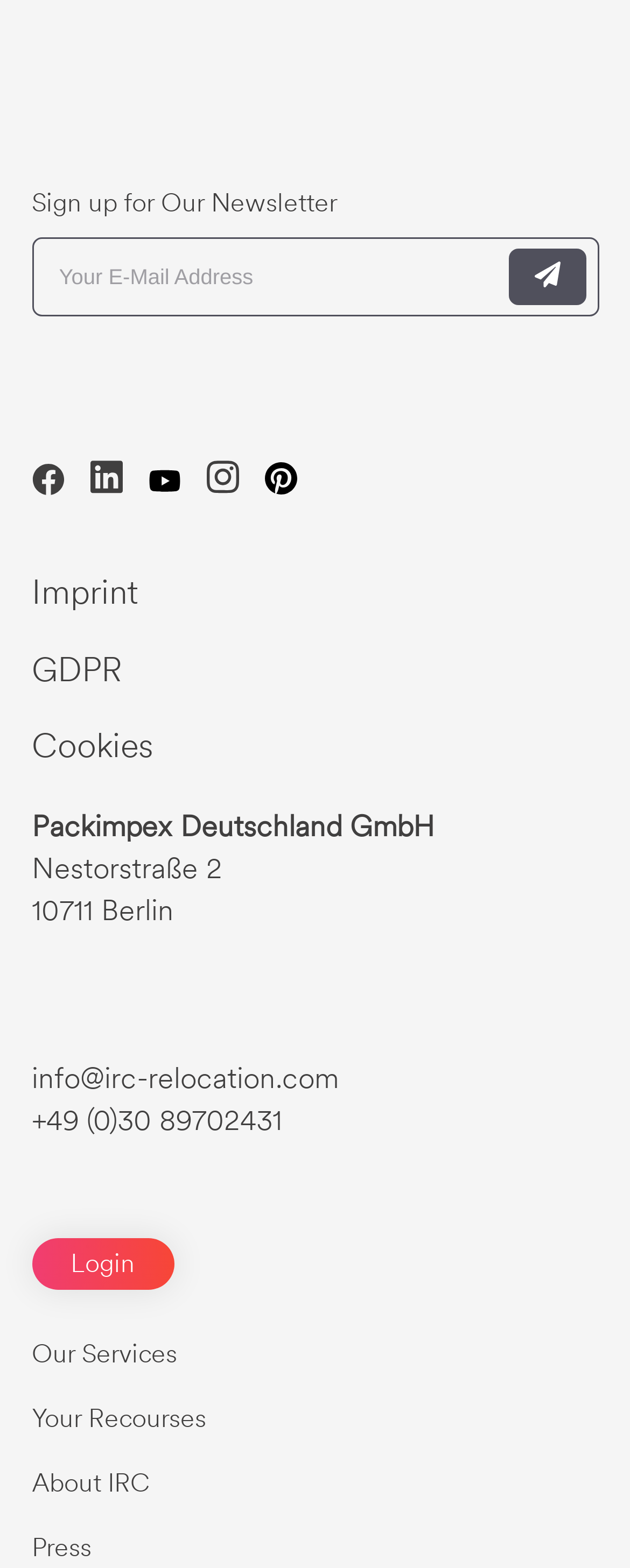Carefully observe the image and respond to the question with a detailed answer:
What is the address of Packimpex Deutschland GmbH?

The address is mentioned in the group element, which contains static text elements for the company name, street address, and postal code, indicating that Packimpex Deutschland GmbH is located at Nestorstraße 2, 10711 Berlin.